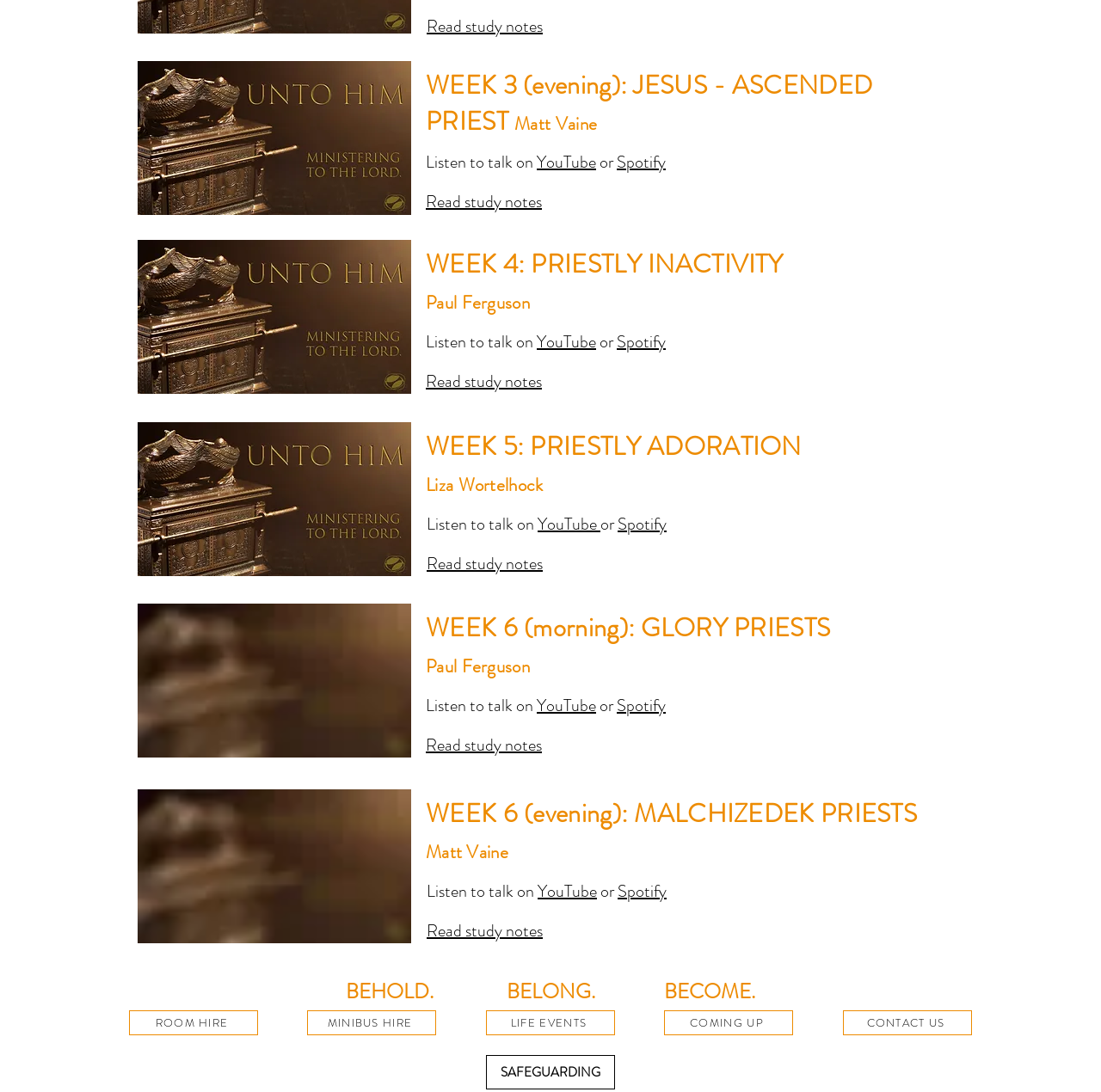Please determine the bounding box coordinates of the element's region to click for the following instruction: "Contact us".

[0.766, 0.925, 0.883, 0.948]